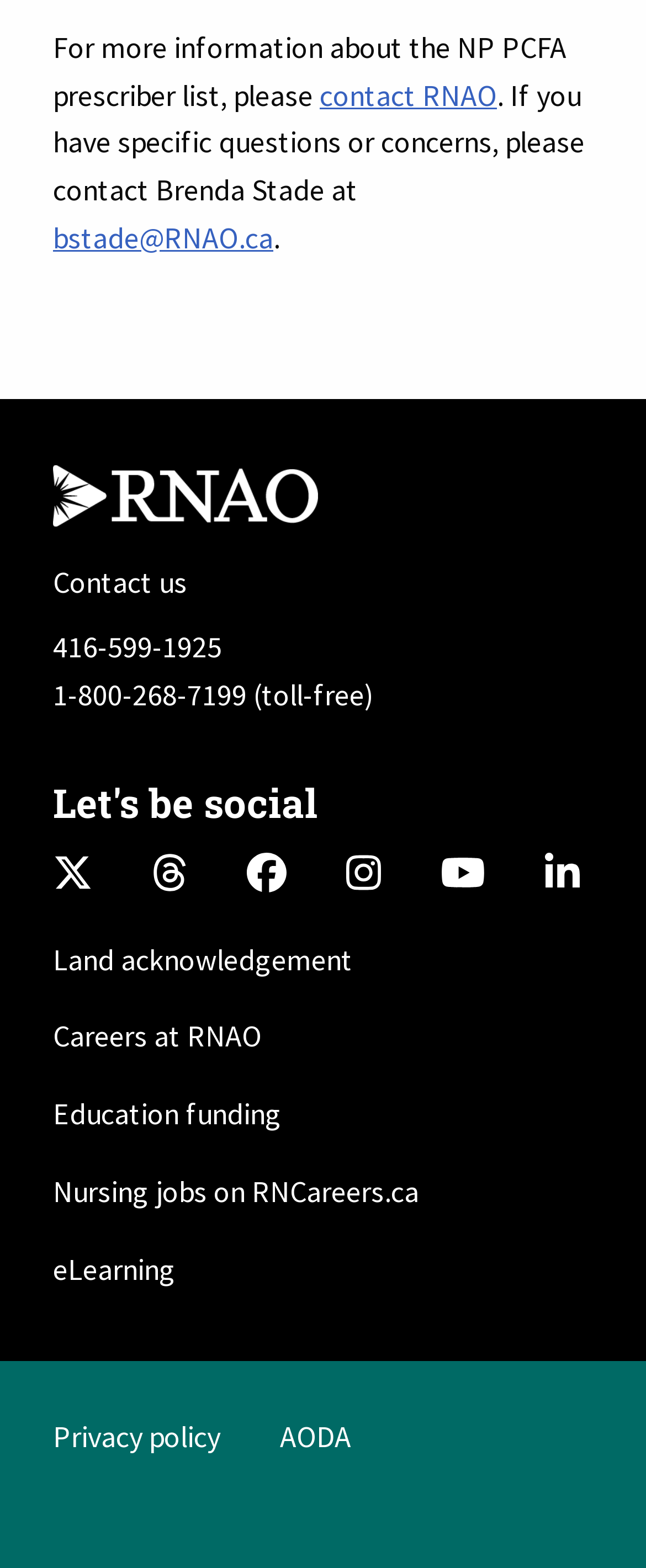What is the toll-free phone number?
Based on the image, please offer an in-depth response to the question.

I found the toll-free phone number by looking at the link element with the text '1-800-268-7199' which is located near the top of the page, and is accompanied by the static text '(toll-free)'.